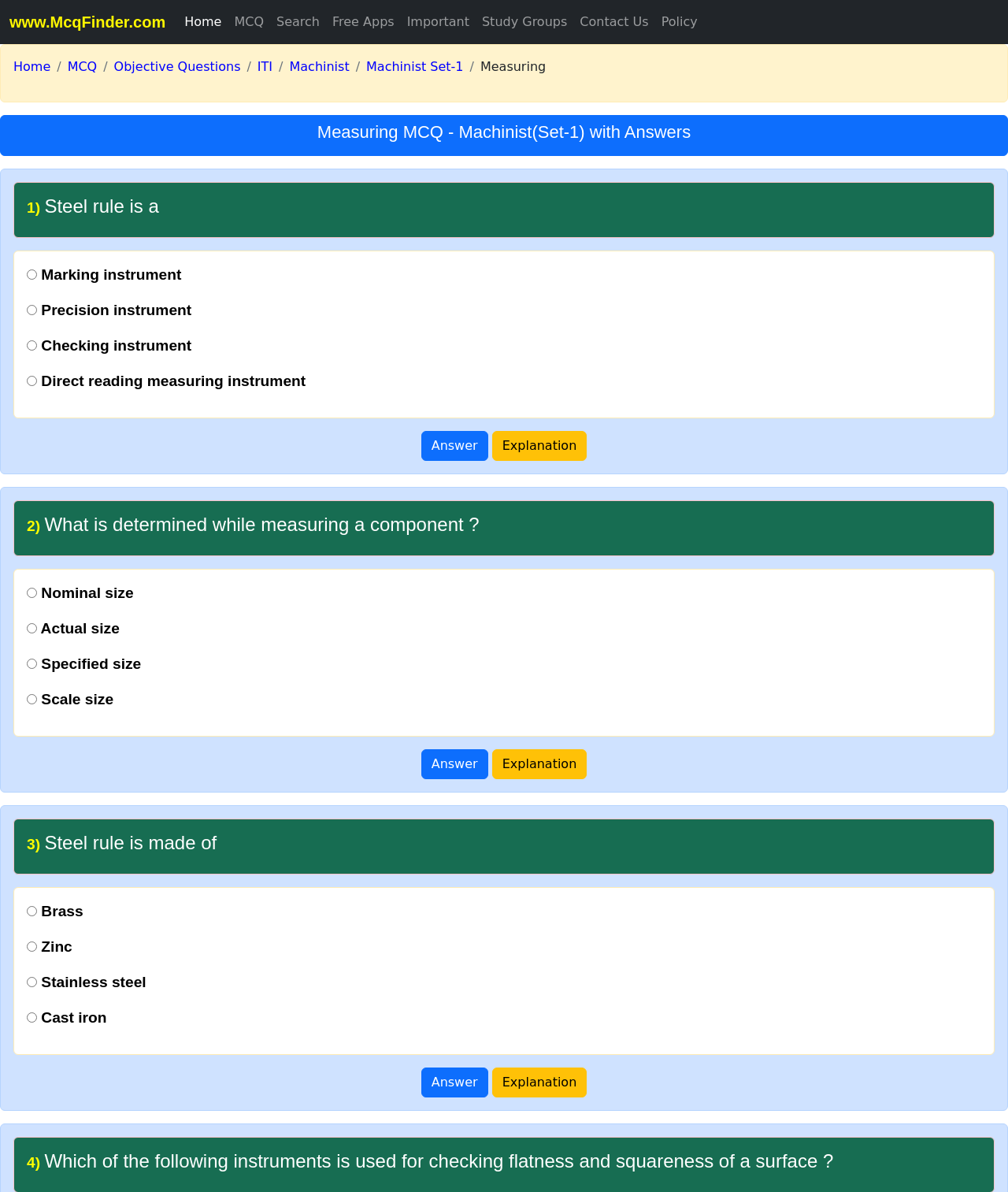Pinpoint the bounding box coordinates of the area that must be clicked to complete this instruction: "Click the 'Explanation' button".

[0.488, 0.362, 0.582, 0.387]